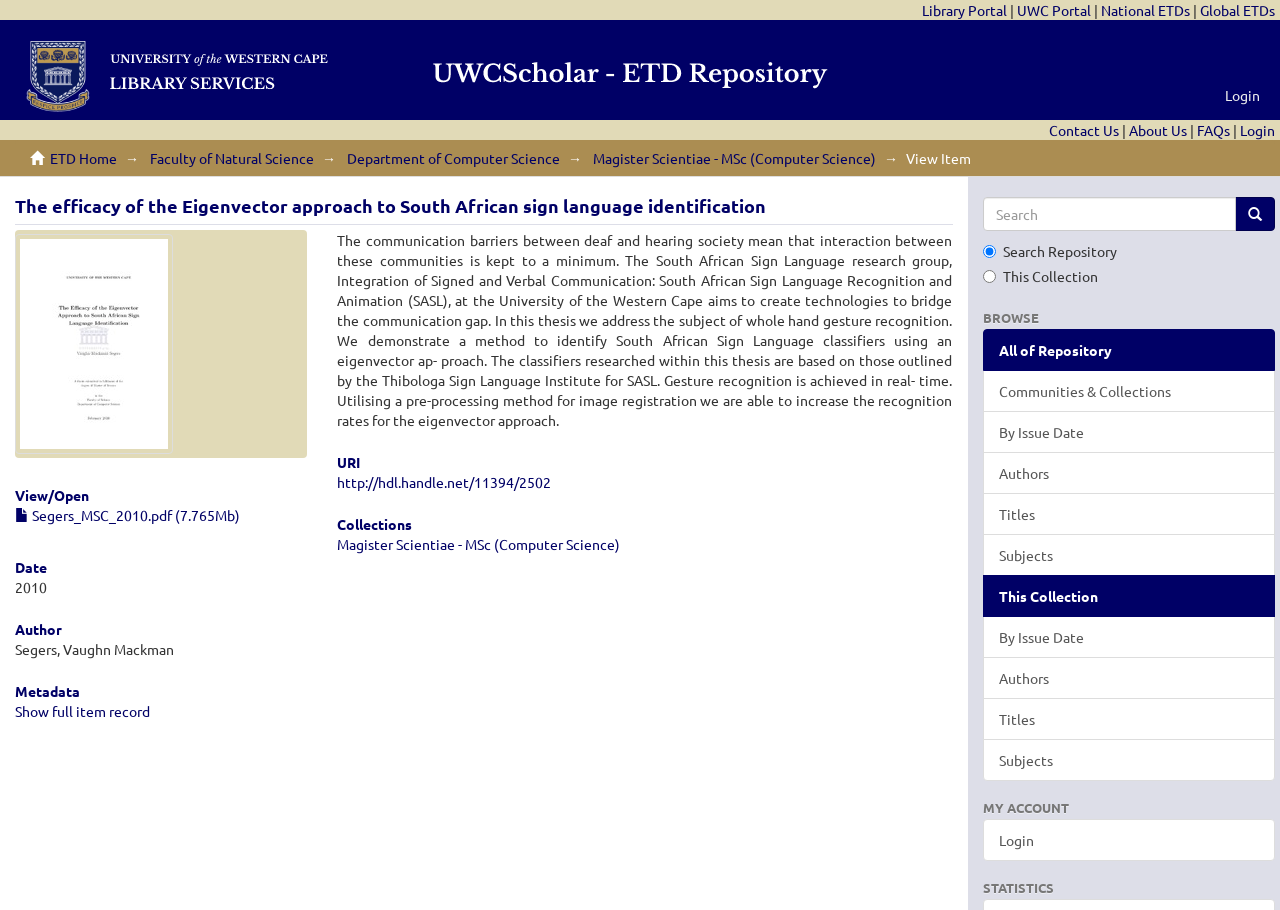Locate the UI element described by National ETDs in the provided webpage screenshot. Return the bounding box coordinates in the format (top-left x, top-left y, bottom-right x, bottom-right y), ensuring all values are between 0 and 1.

[0.86, 0.001, 0.93, 0.021]